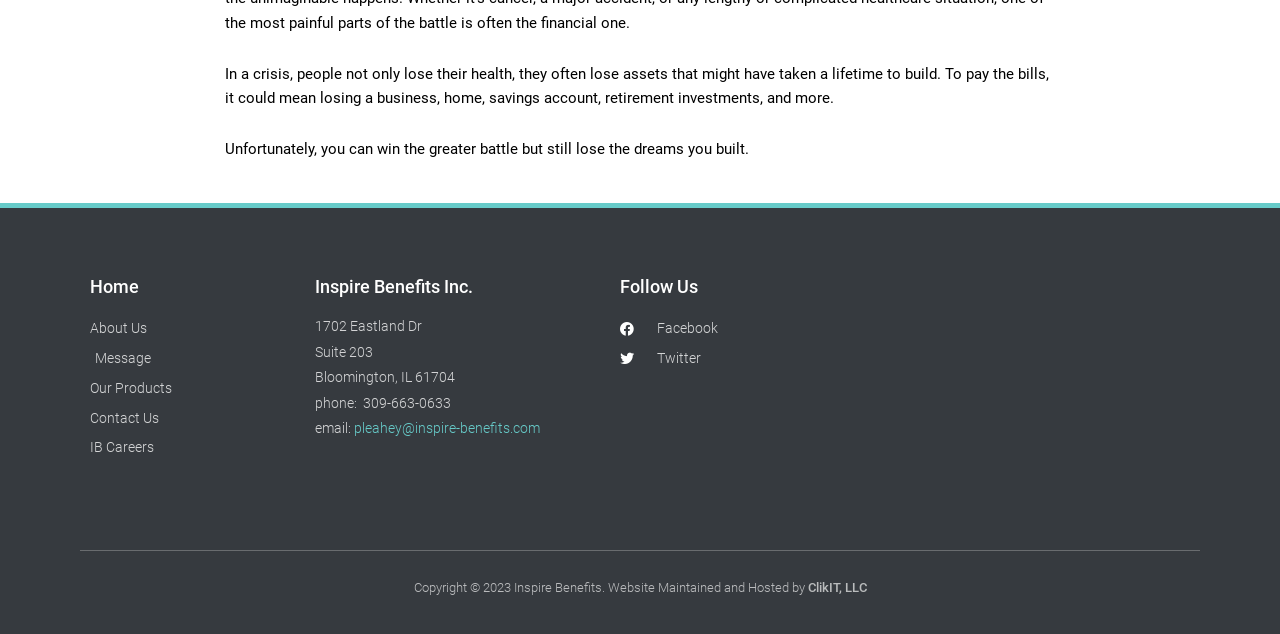Give a one-word or one-phrase response to the question:
What is the company name?

Inspire Benefits Inc.